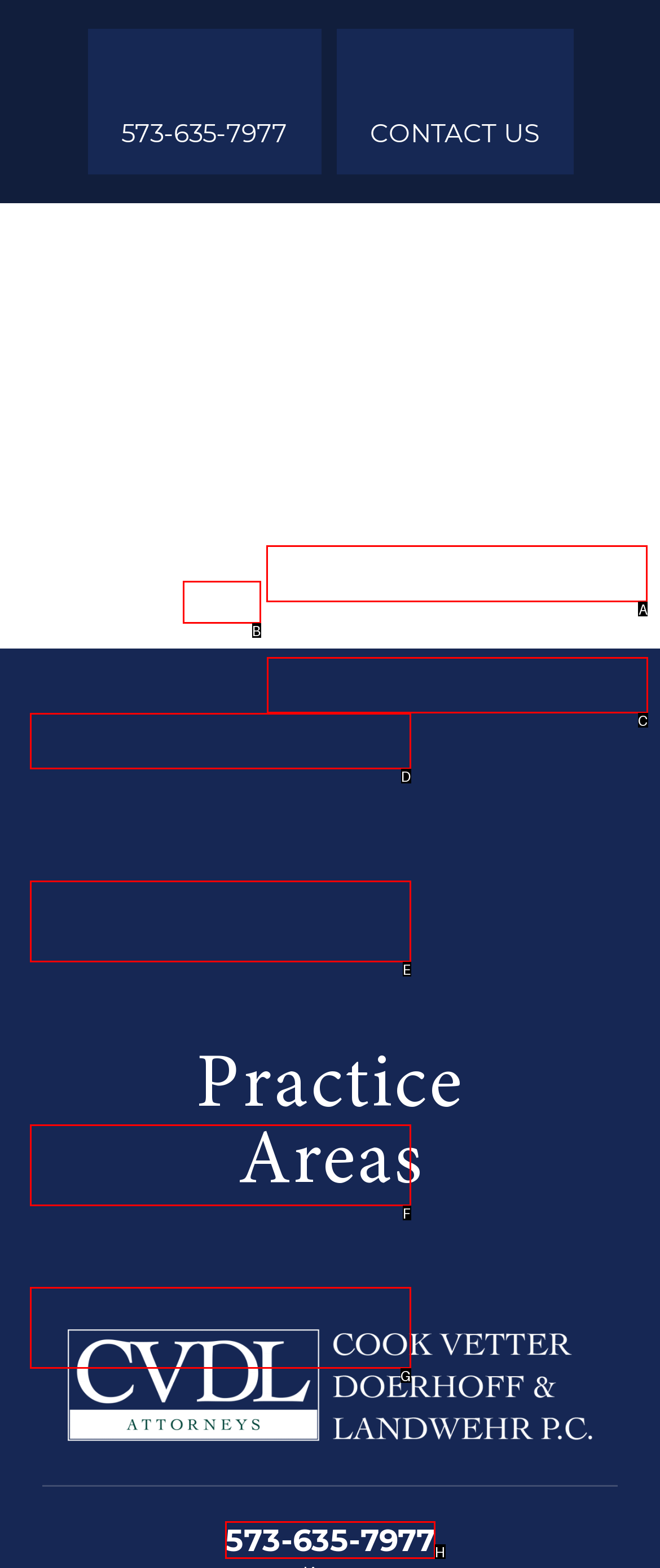Which HTML element should be clicked to complete the following task: Click Aviso de Privacidad?
Answer with the letter corresponding to the correct choice.

None